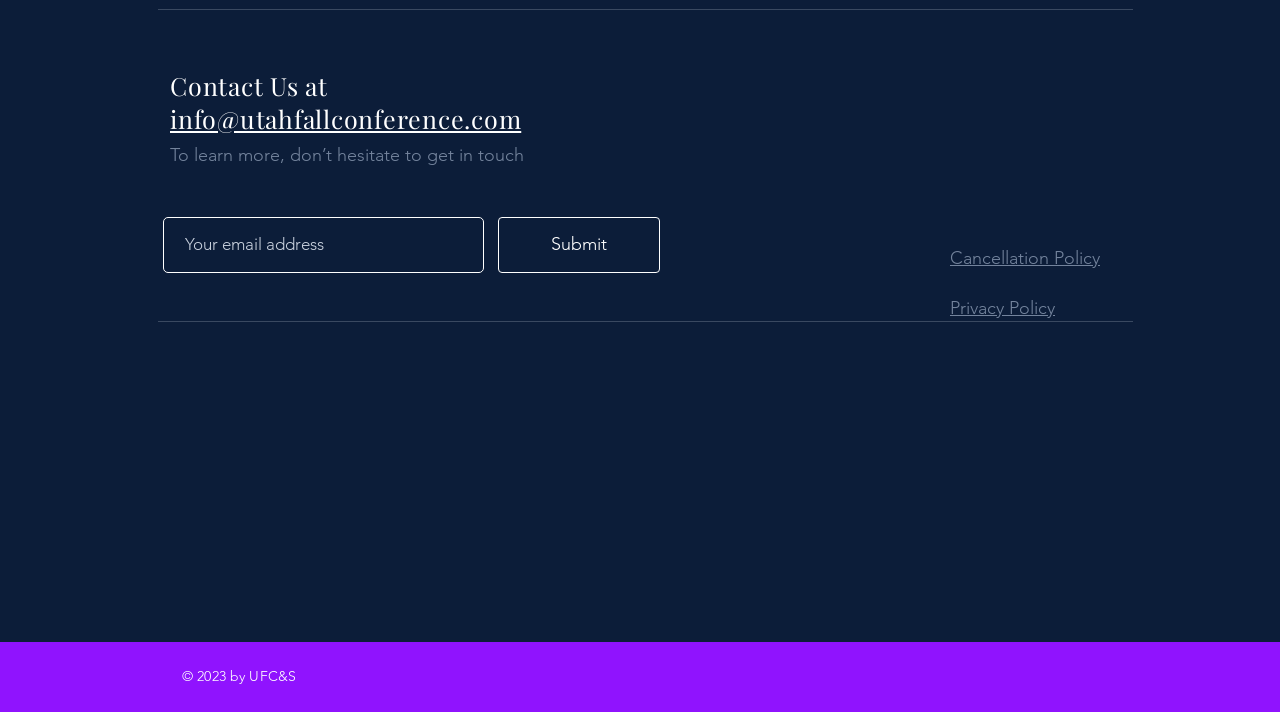Identify the bounding box for the UI element described as: "Cancellation Policy". Ensure the coordinates are four float numbers between 0 and 1, formatted as [left, top, right, bottom].

[0.742, 0.346, 0.859, 0.377]